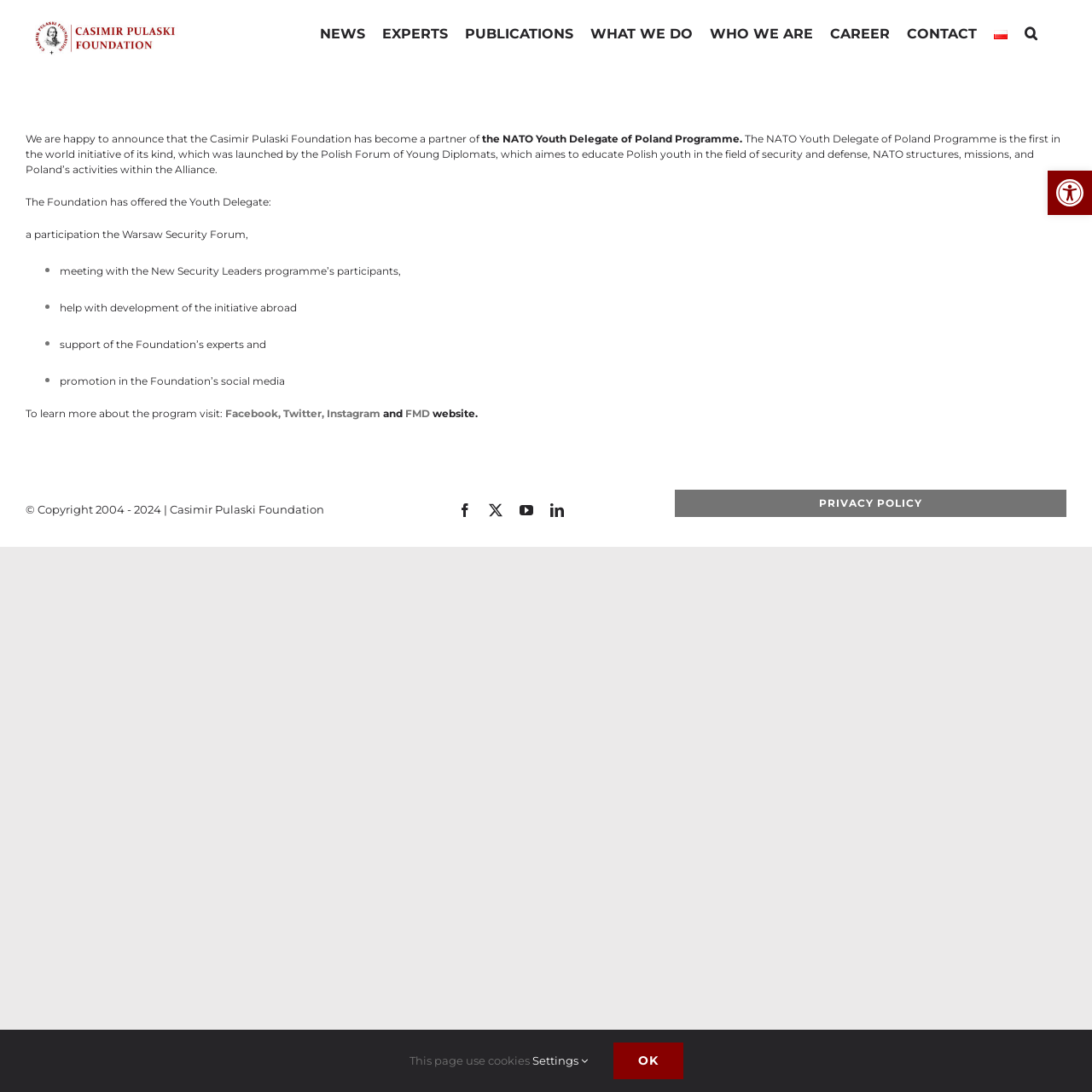Please provide a short answer using a single word or phrase for the question:
What is the NATO Youth Delegate of Poland Programme about?

Educating Polish youth in security and defense